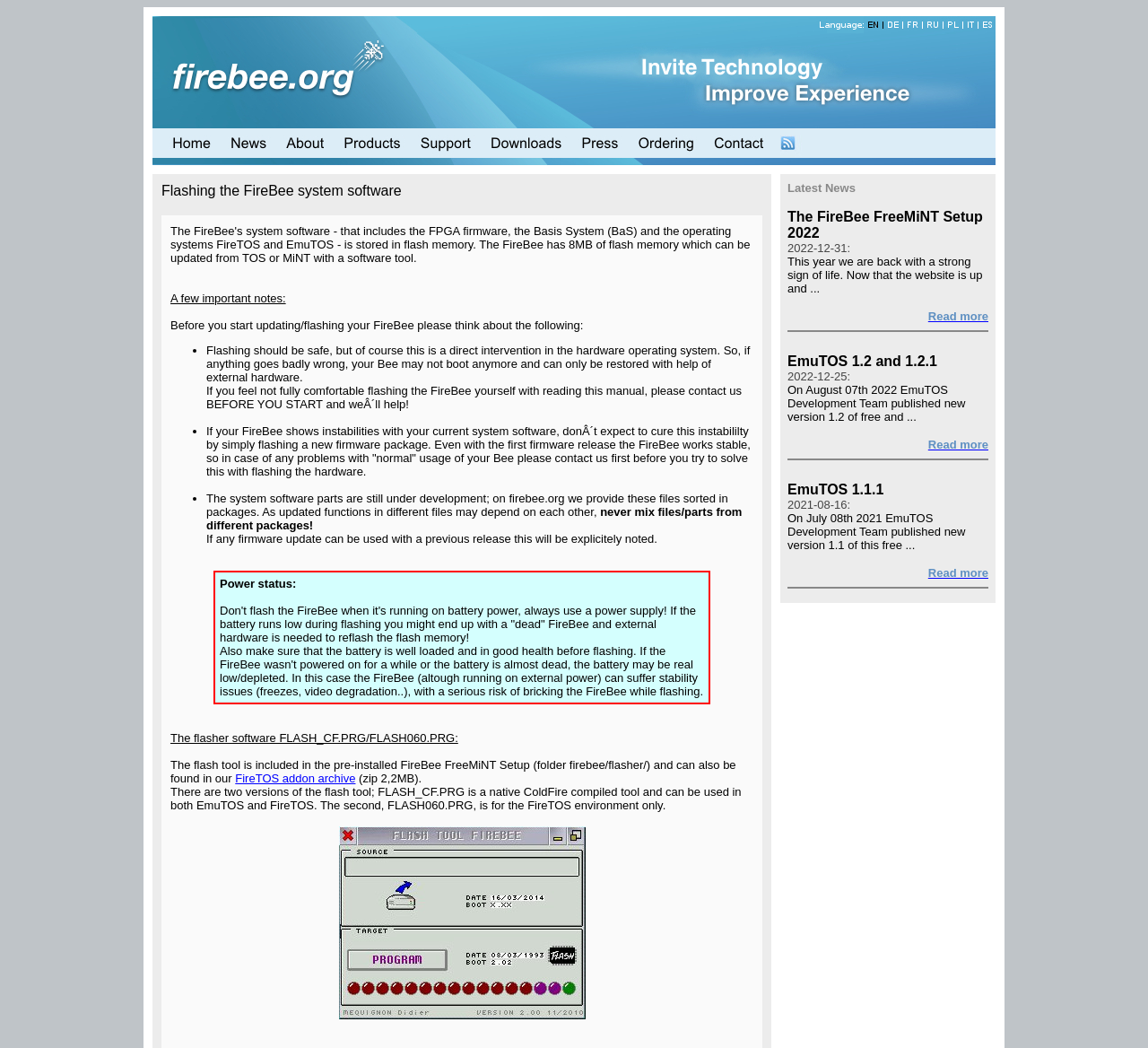Identify the bounding box coordinates of the clickable section necessary to follow the following instruction: "Read '10 Best Places to Visit in Croatia'". The coordinates should be presented as four float numbers from 0 to 1, i.e., [left, top, right, bottom].

None